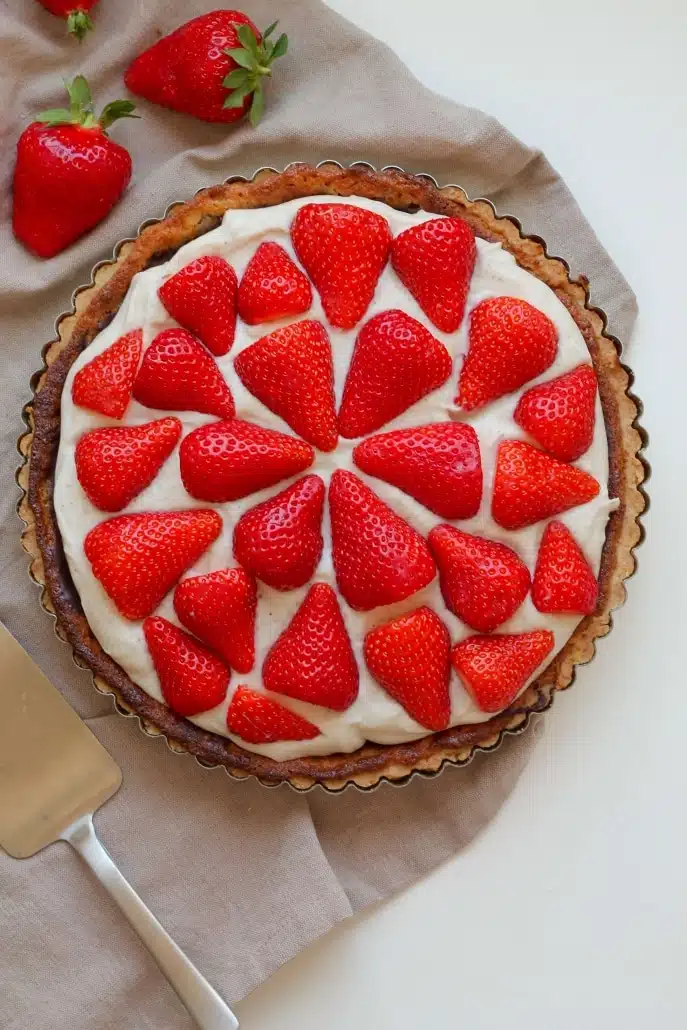Use a single word or phrase to answer the question: What is the material of the cloth?

Neutral-toned